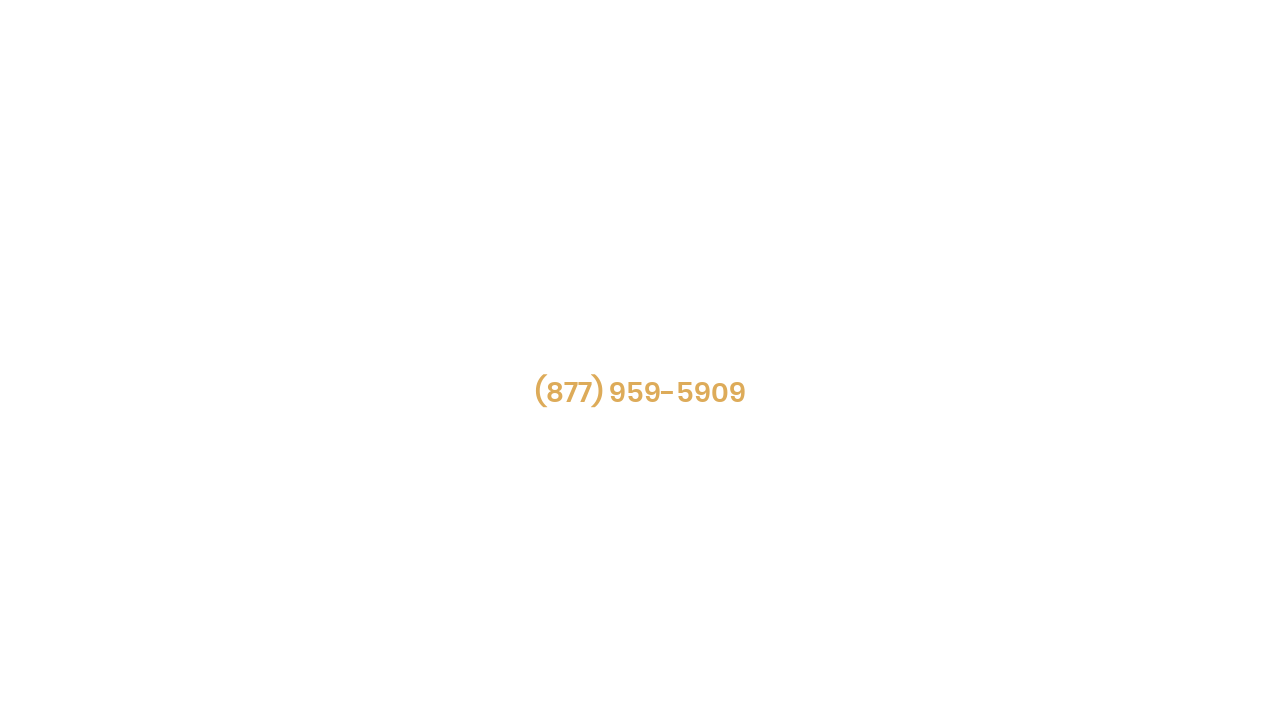Locate the bounding box coordinates of the area that needs to be clicked to fulfill the following instruction: "Get directions to 1320 West Pearl Street, Anaheim, CA 92801". The coordinates should be in the format of four float numbers between 0 and 1, namely [left, top, right, bottom].

[0.617, 0.63, 0.673, 0.733]